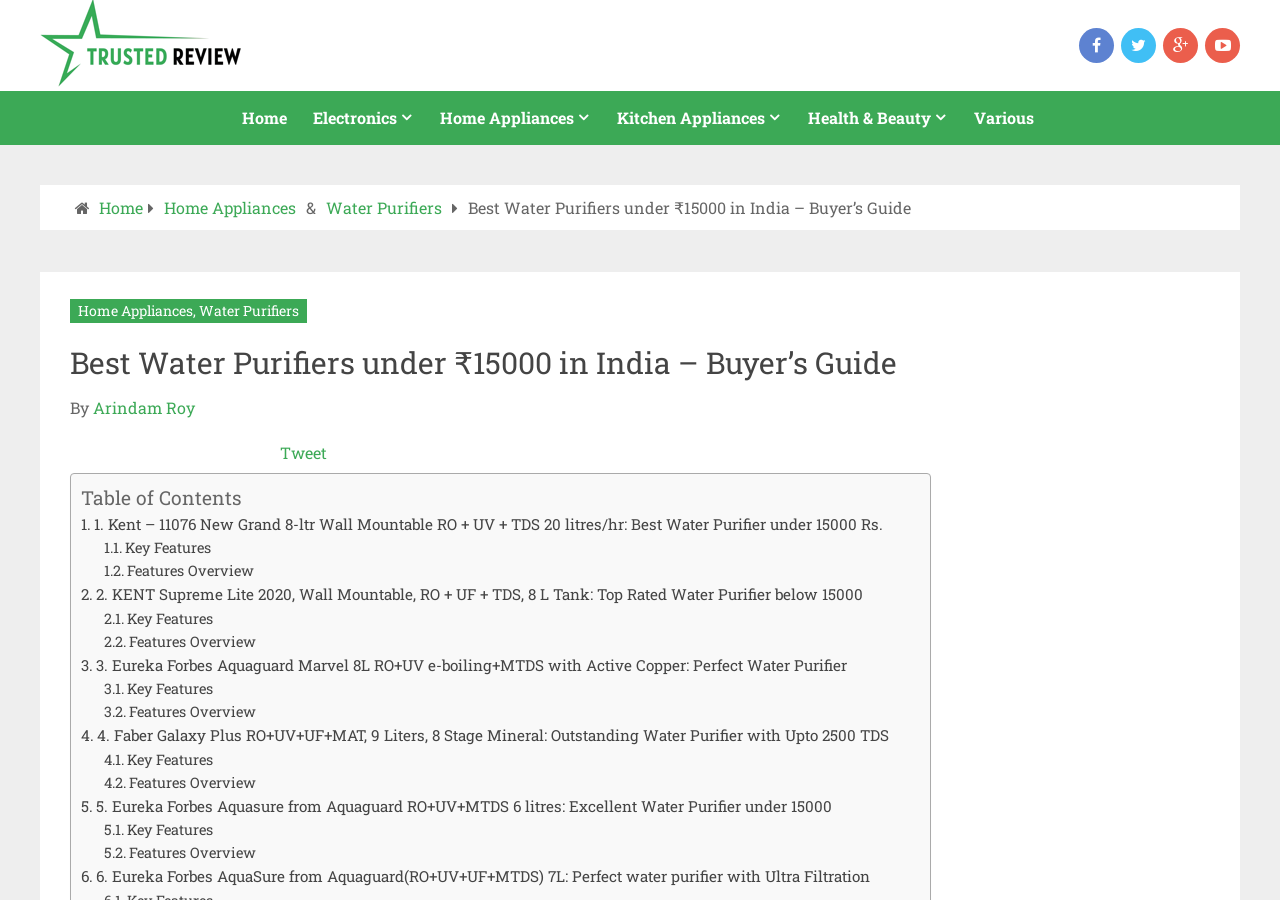Please locate and retrieve the main header text of the webpage.

Best Water Purifiers under ₹15000 in India – Buyer’s Guide